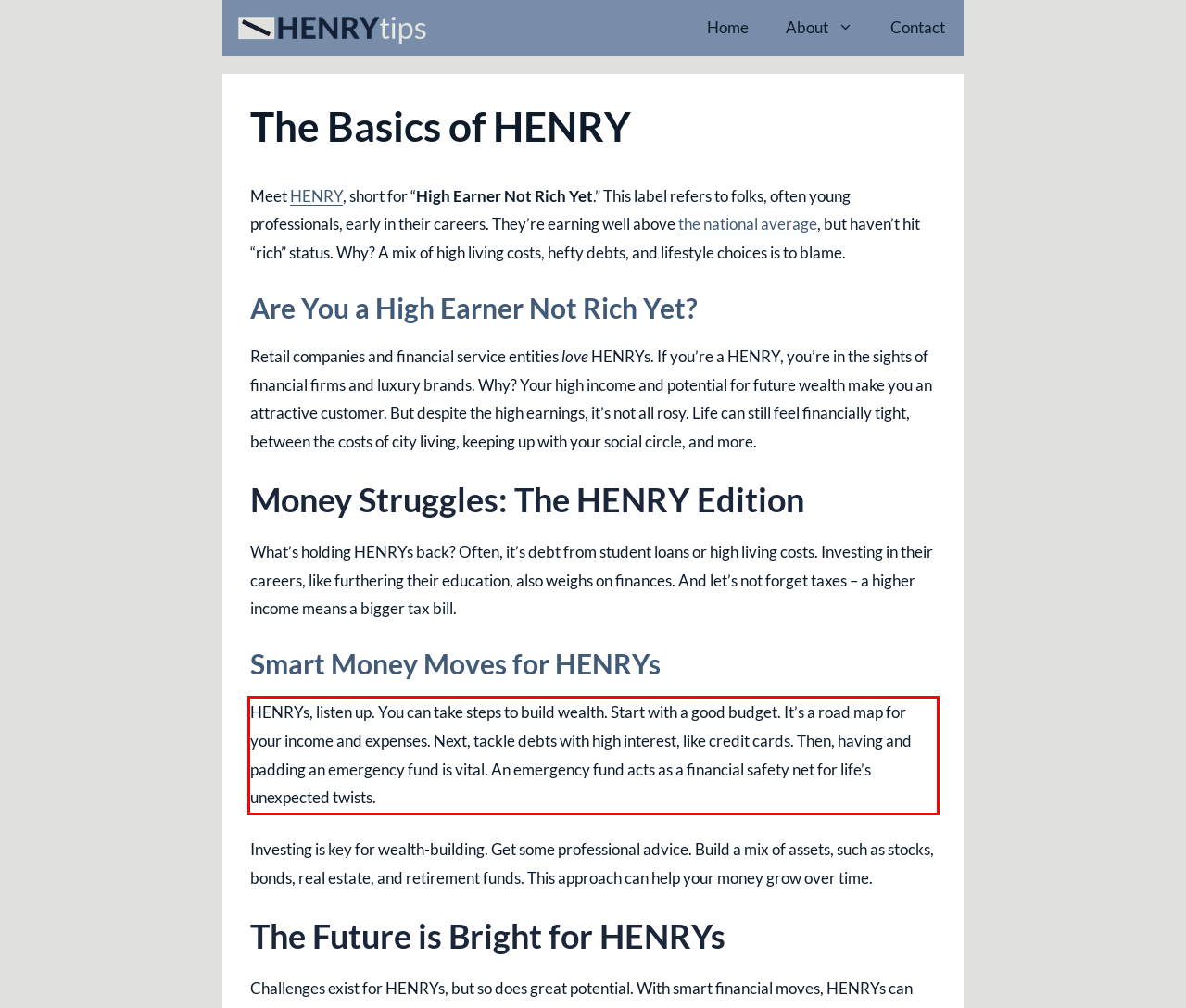Please extract the text content within the red bounding box on the webpage screenshot using OCR.

HENRYs, listen up. You can take steps to build wealth. Start with a good budget. It’s a road map for your income and expenses. Next, tackle debts with high interest, like credit cards. Then, having and padding an emergency fund is vital. An emergency fund acts as a financial safety net for life’s unexpected twists.